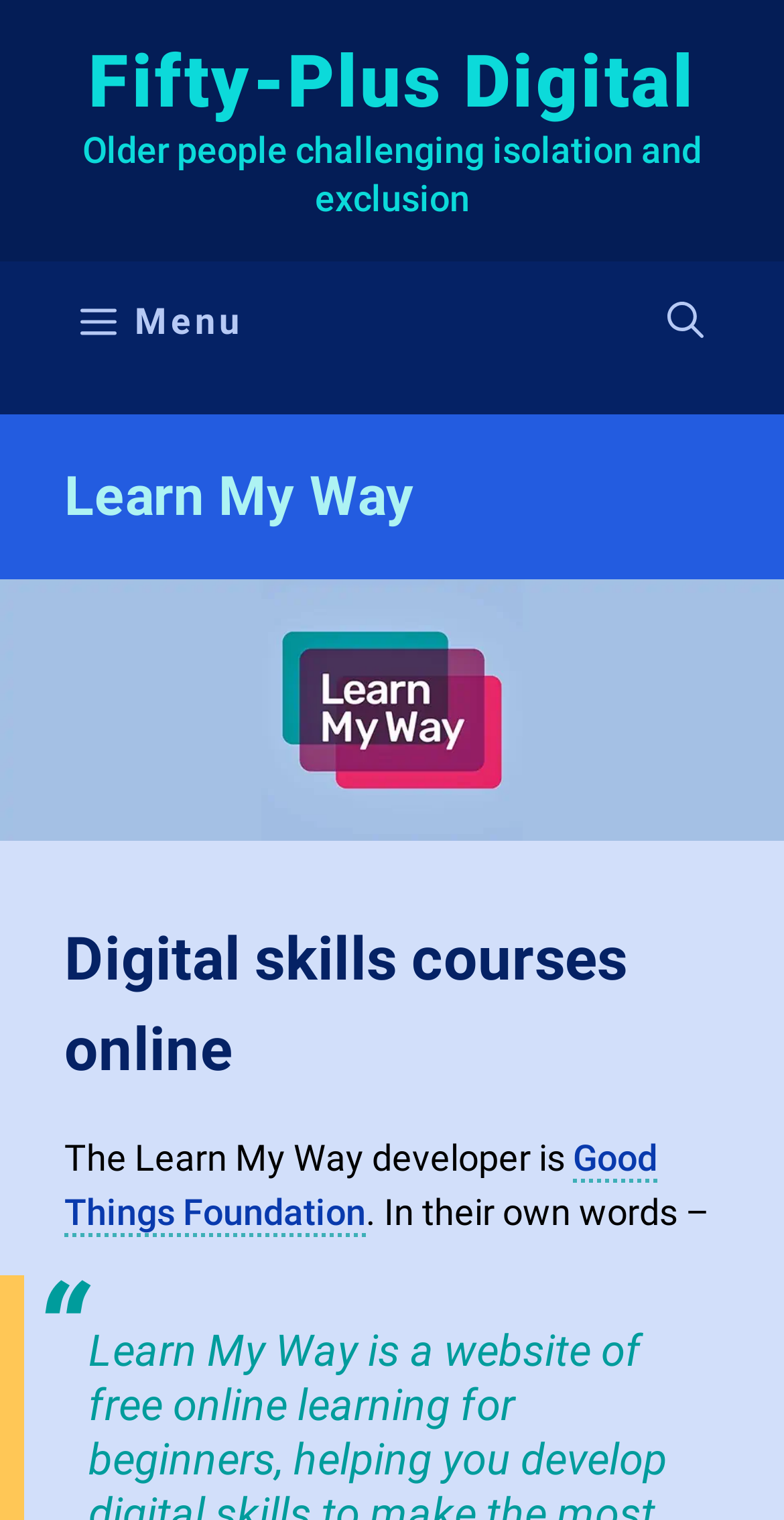Given the element description Menu, identify the bounding box coordinates for the UI element on the webpage screenshot. The format should be (top-left x, top-left y, bottom-right x, bottom-right y), with values between 0 and 1.

[0.051, 0.194, 0.362, 0.23]